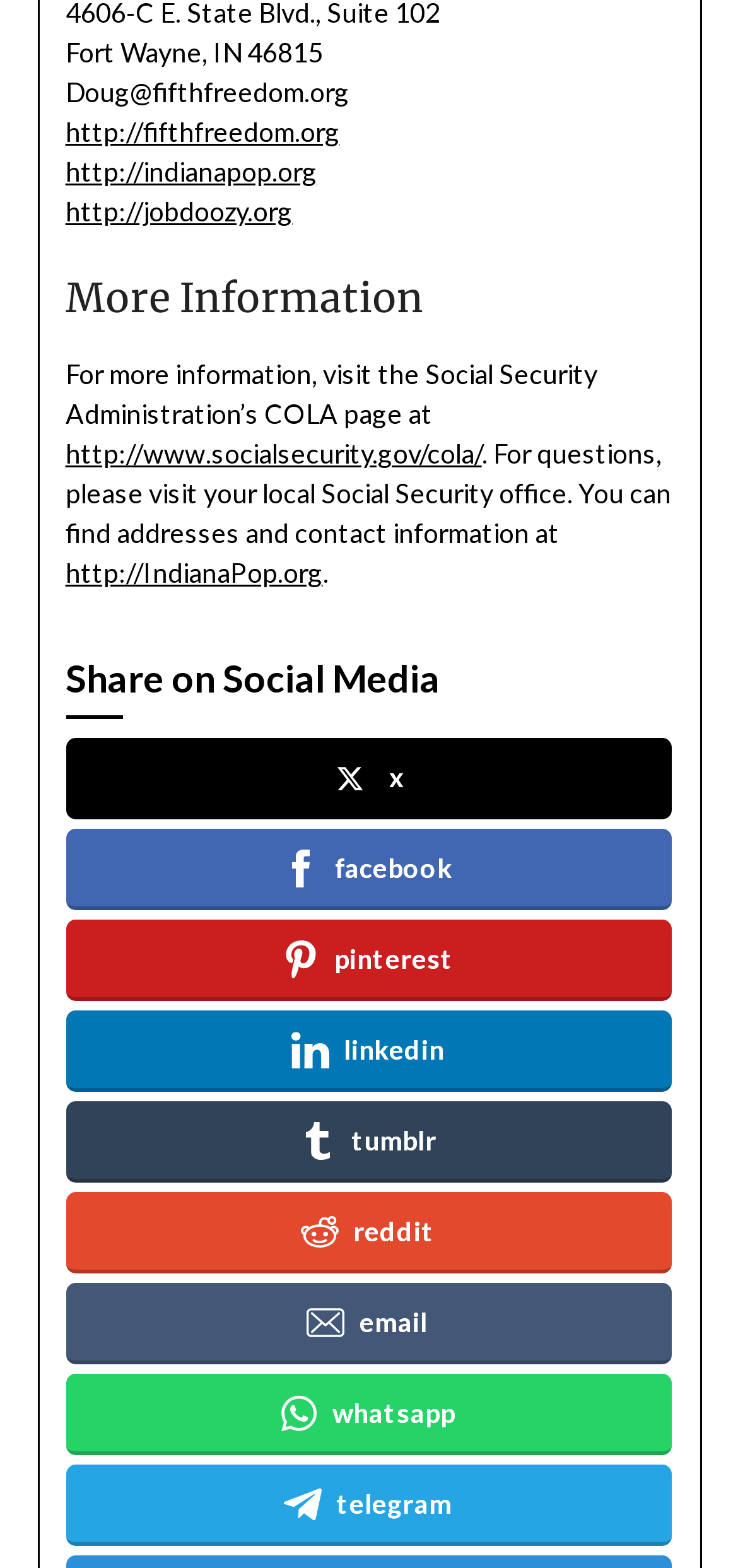Please give the bounding box coordinates of the area that should be clicked to fulfill the following instruction: "Get more information about COLA". The coordinates should be in the format of four float numbers from 0 to 1, i.e., [left, top, right, bottom].

[0.089, 0.279, 0.653, 0.3]